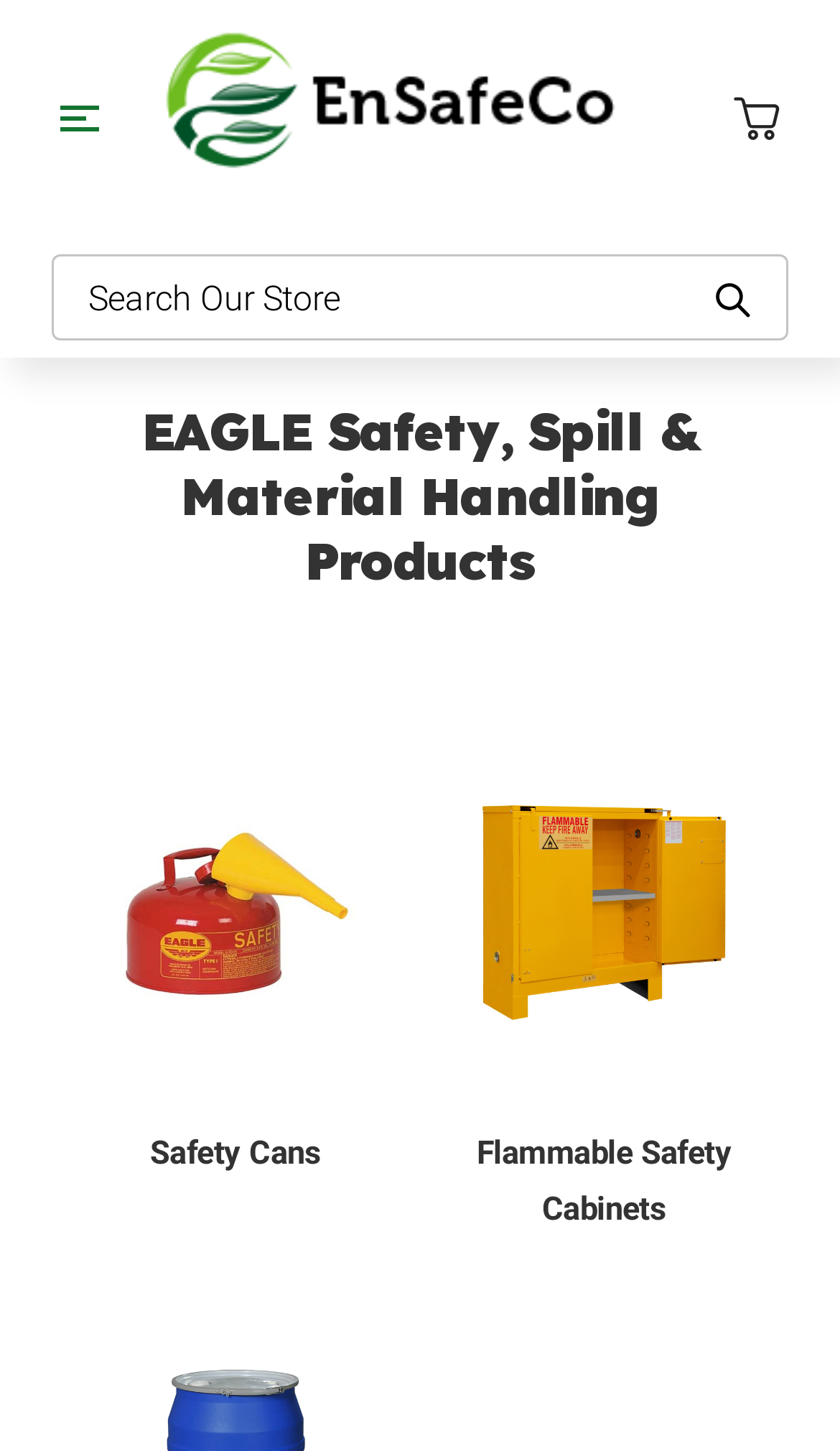What type of products does the website offer?
Please answer the question as detailed as possible based on the image.

The type of products offered by the website can be inferred from the subheadings and links on the webpage, which include 'Safety Cans' and 'Flammable Safety Cabinets', indicating that the website deals with safety, spill, and material handling products.